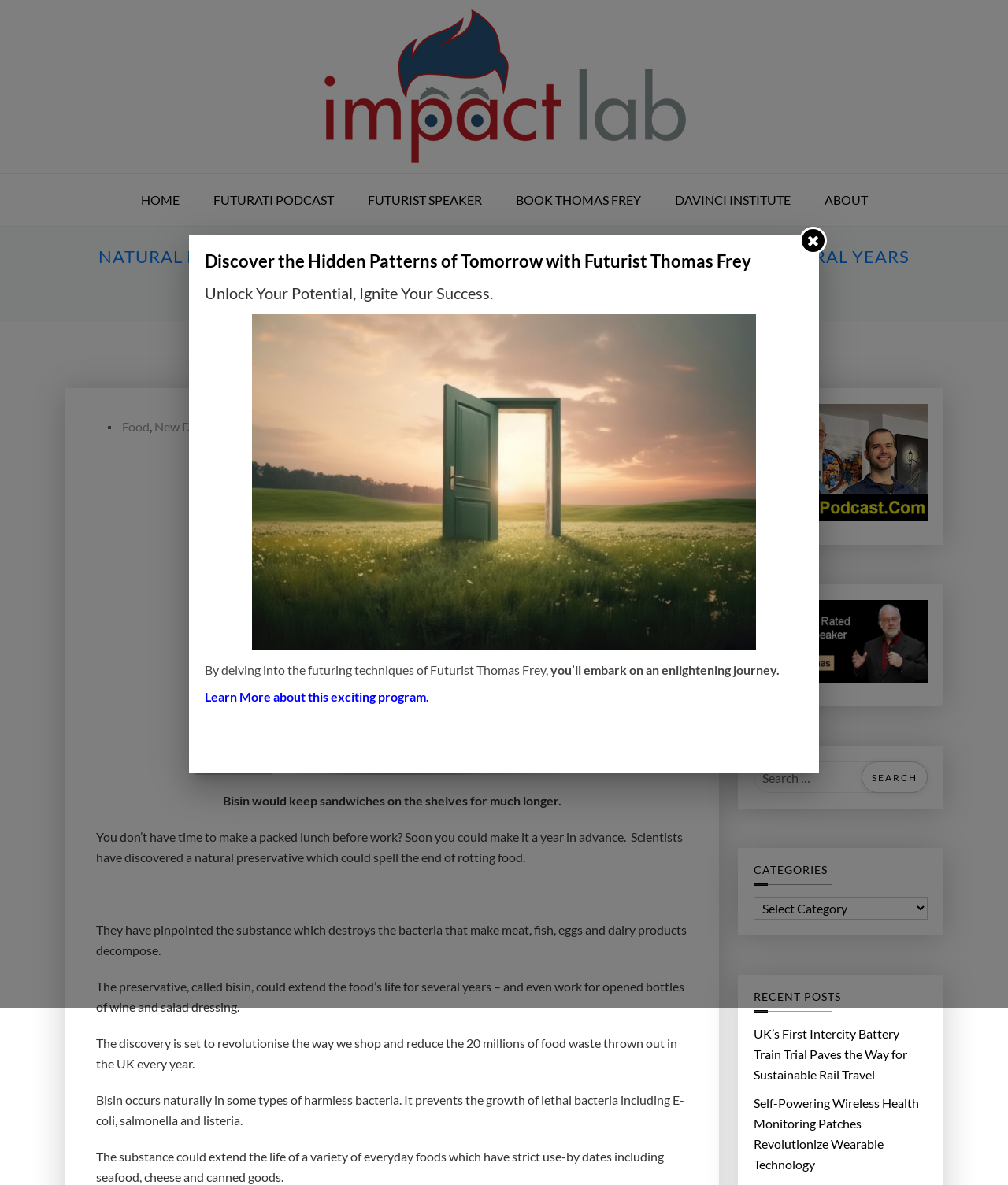Determine the bounding box coordinates of the region to click in order to accomplish the following instruction: "Click on the 'HOME' link". Provide the coordinates as four float numbers between 0 and 1, specifically [left, top, right, bottom].

[0.124, 0.147, 0.193, 0.191]